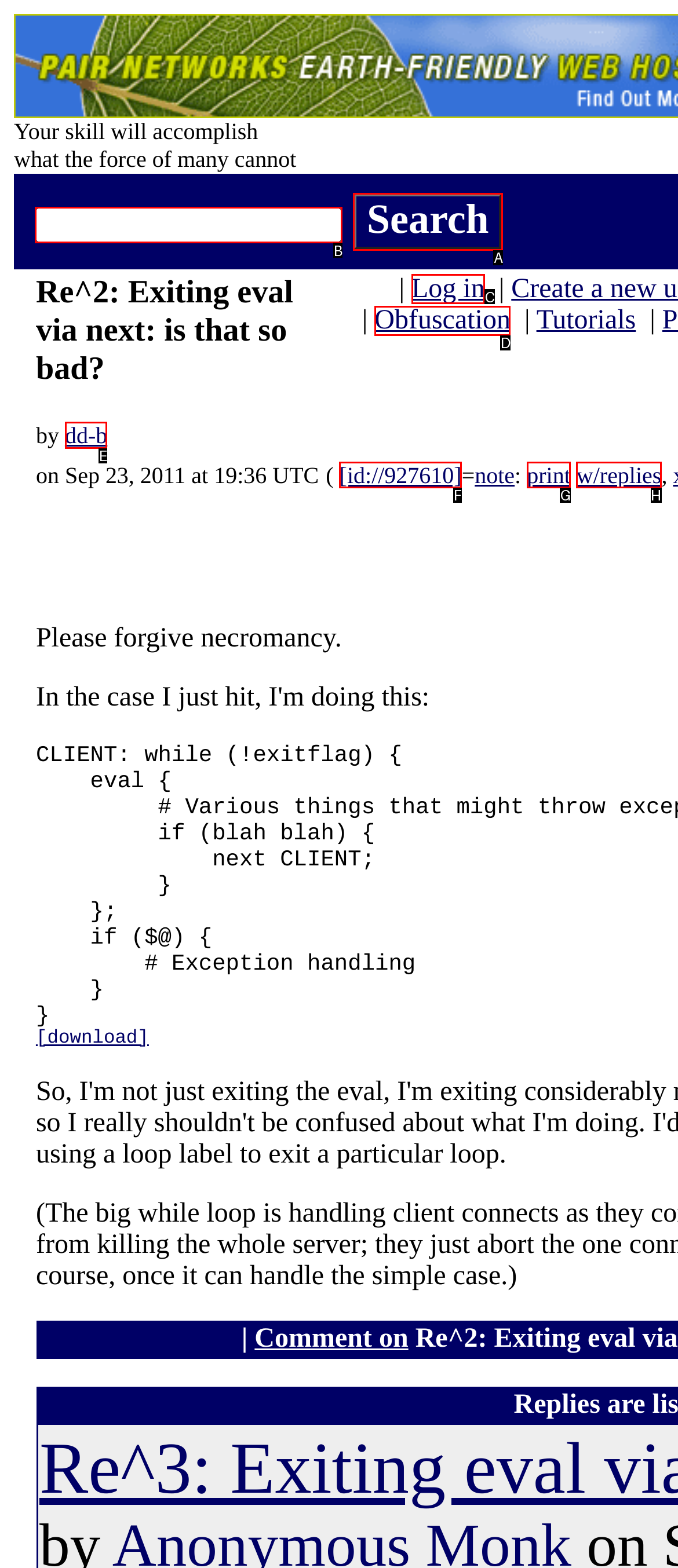To complete the task: View the post by dd-b, which option should I click? Answer with the appropriate letter from the provided choices.

E